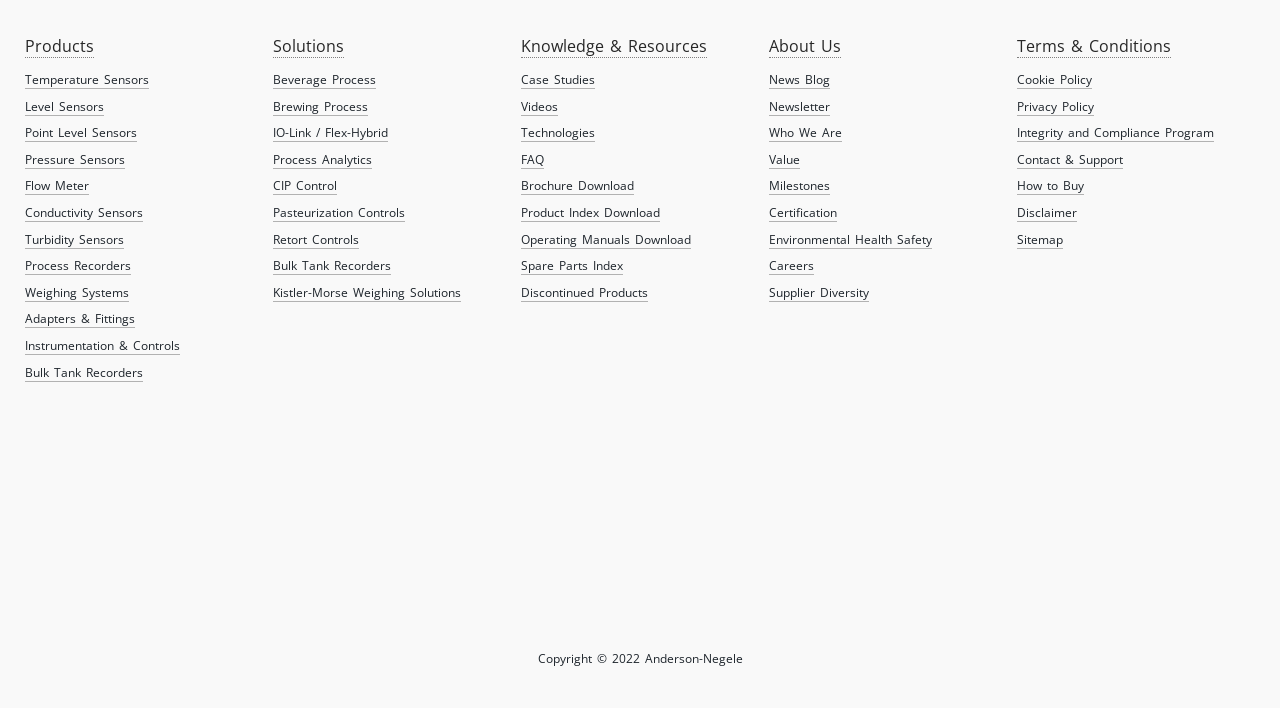Please provide a one-word or short phrase answer to the question:
What is the copyright year of the webpage?

2022